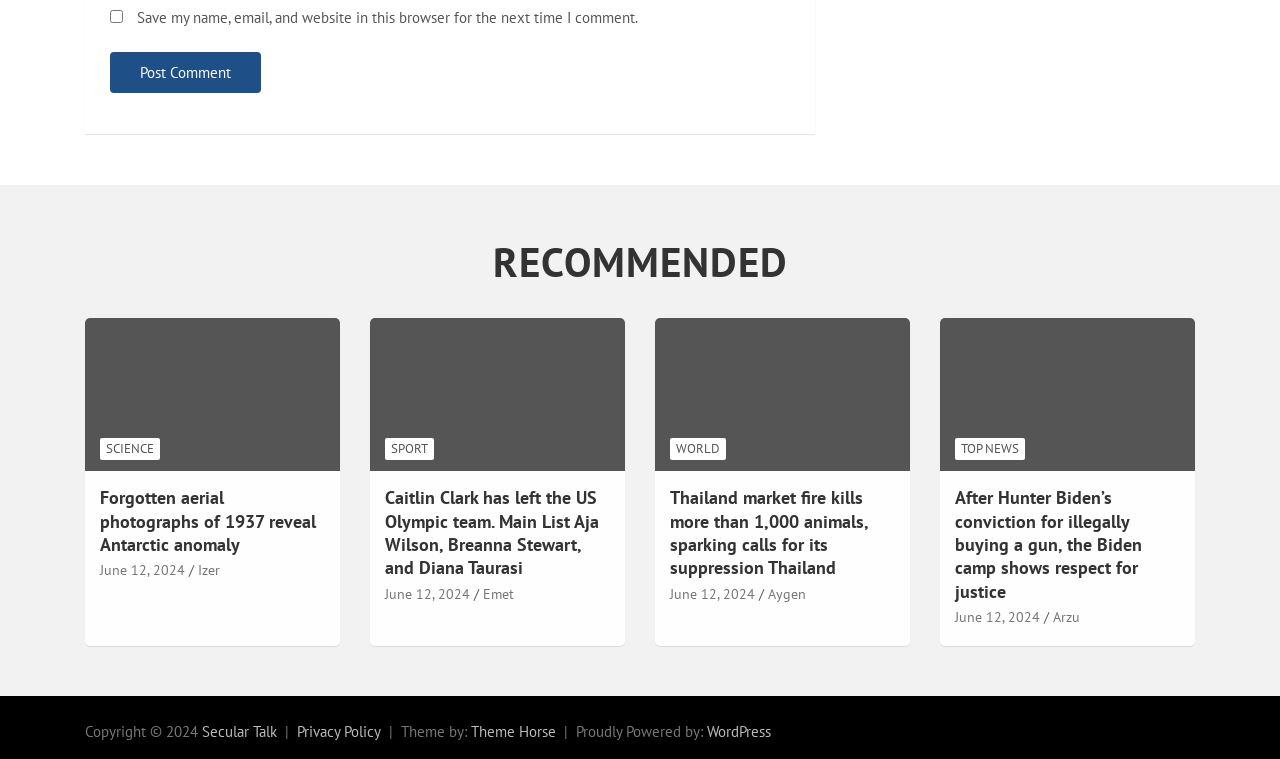Given the following UI element description: "Administrator", find the bounding box coordinates in the webpage screenshot.

None